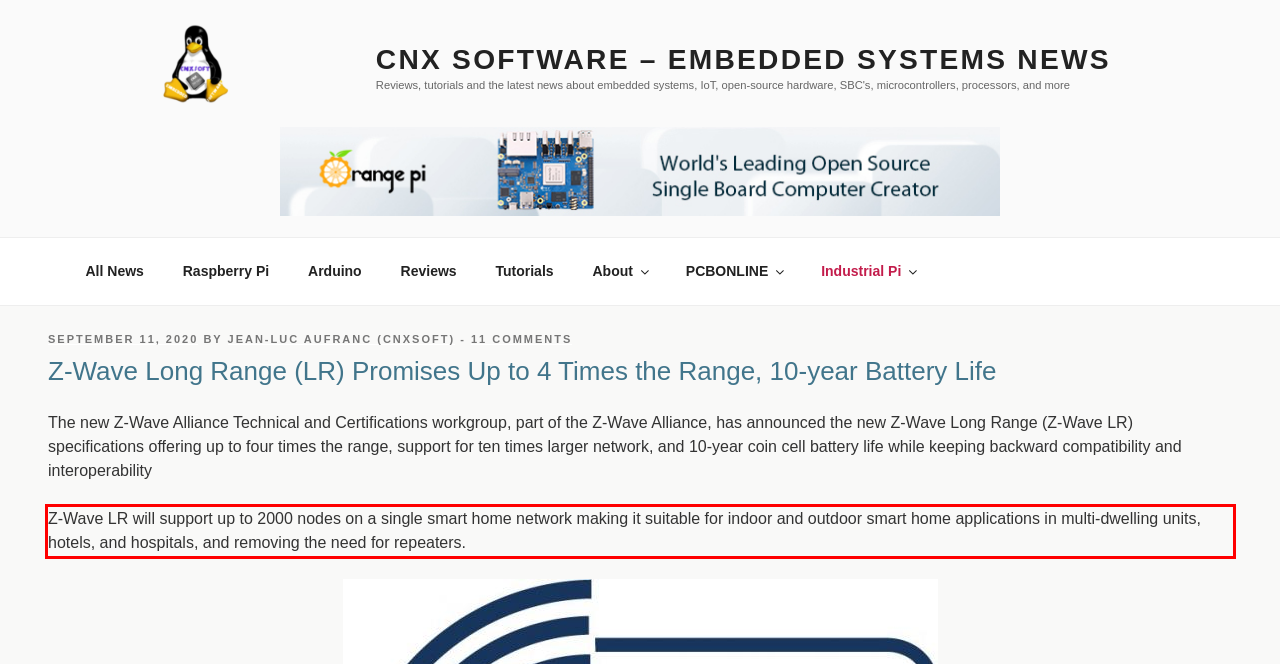Observe the screenshot of the webpage that includes a red rectangle bounding box. Conduct OCR on the content inside this red bounding box and generate the text.

Z-Wave LR will support up to 2000 nodes on a single smart home network making it suitable for indoor and outdoor smart home applications in multi-dwelling units, hotels, and hospitals, and removing the need for repeaters.